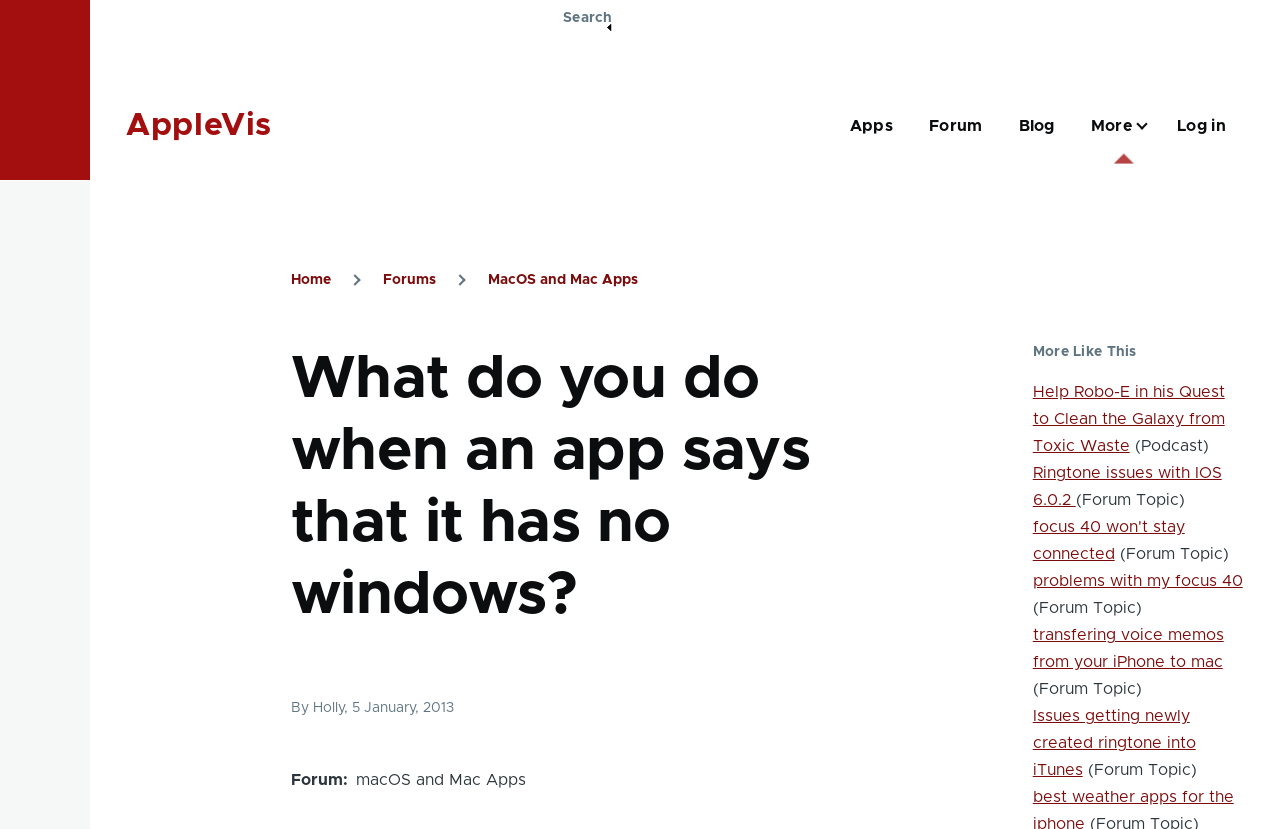Please identify the bounding box coordinates of the clickable region that I should interact with to perform the following instruction: "visit TOTO Online". The coordinates should be expressed as four float numbers between 0 and 1, i.e., [left, top, right, bottom].

None